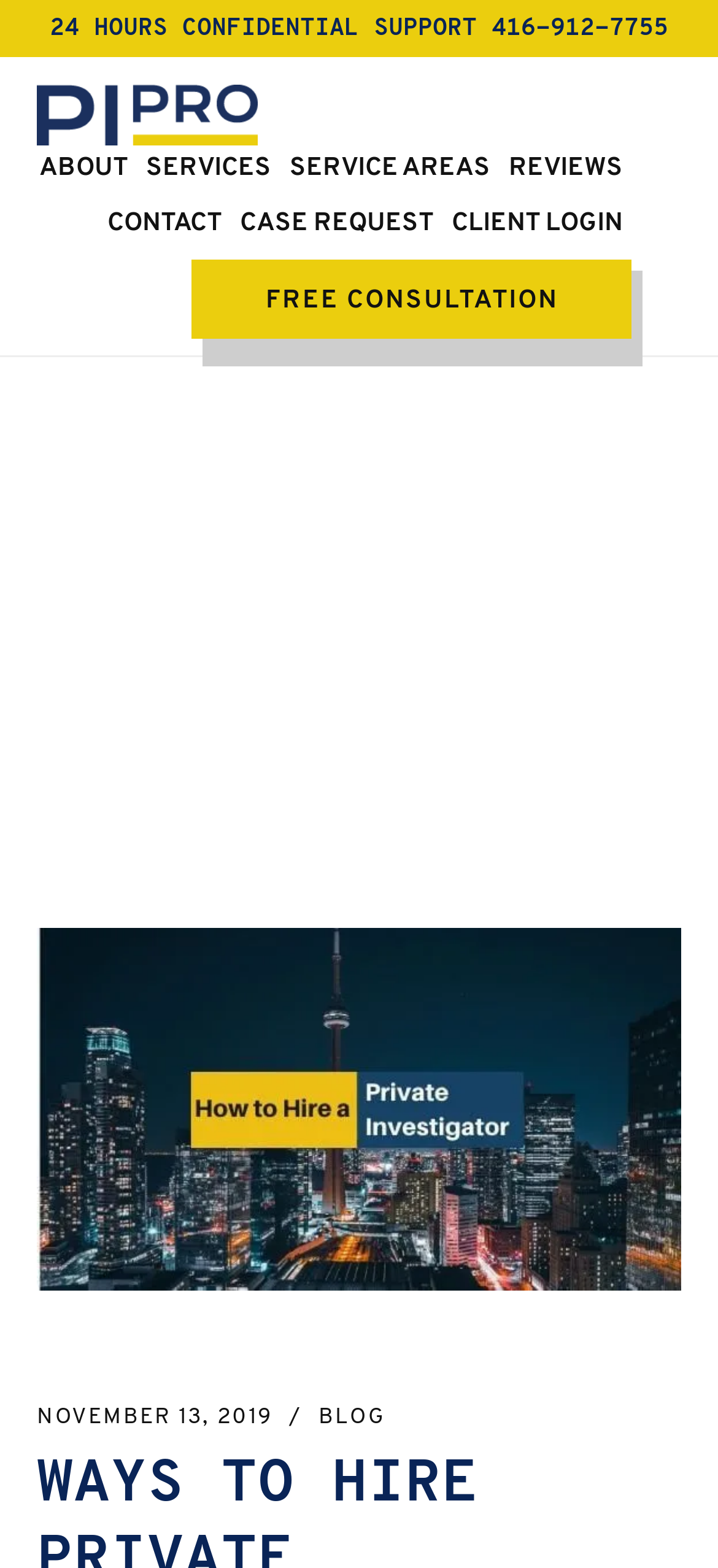Could you indicate the bounding box coordinates of the region to click in order to complete this instruction: "Learn about services for individuals and families".

[0.051, 0.407, 0.554, 0.428]